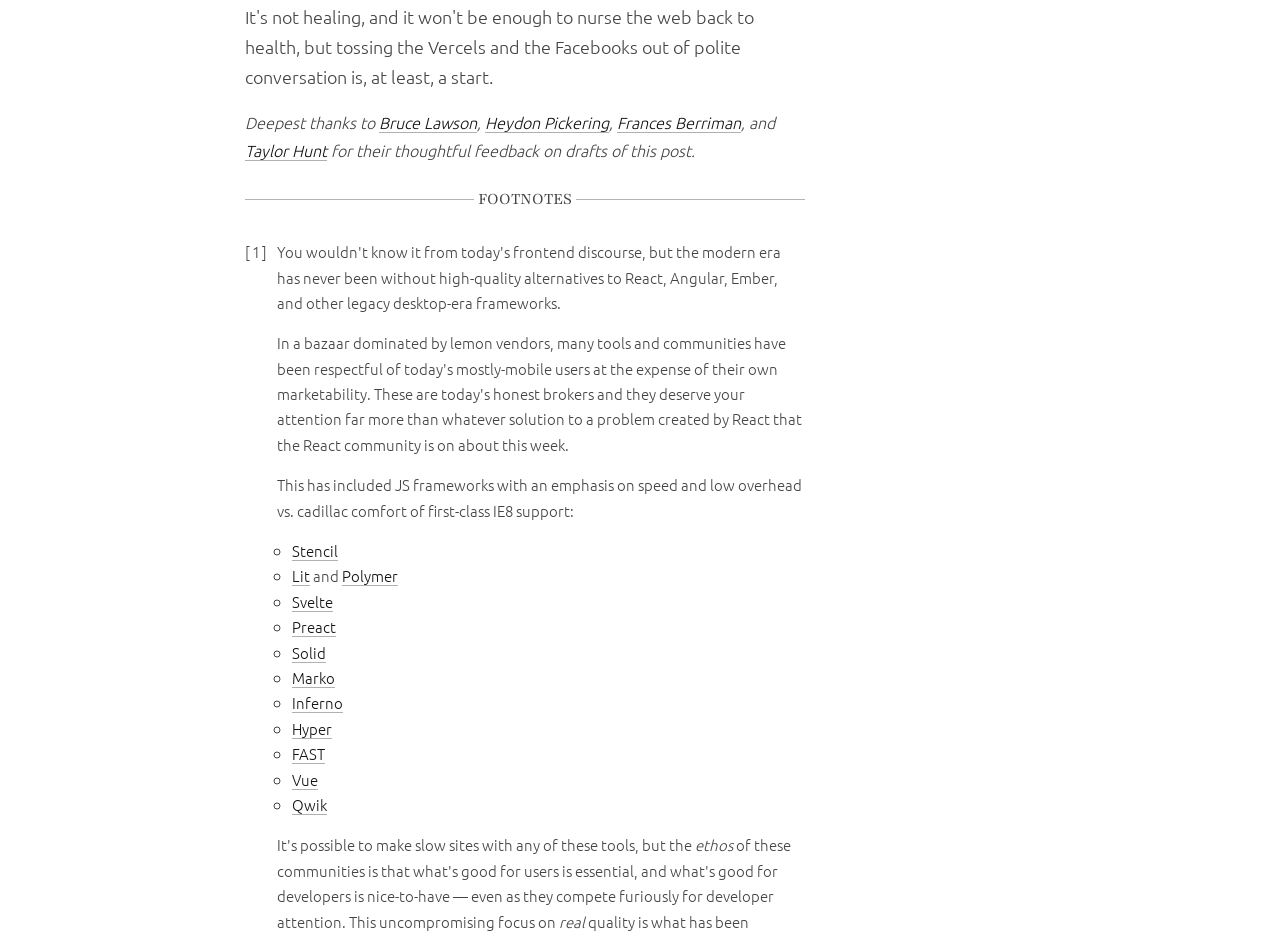What is the word above 'real'?
Based on the visual, give a brief answer using one word or a short phrase.

ethos